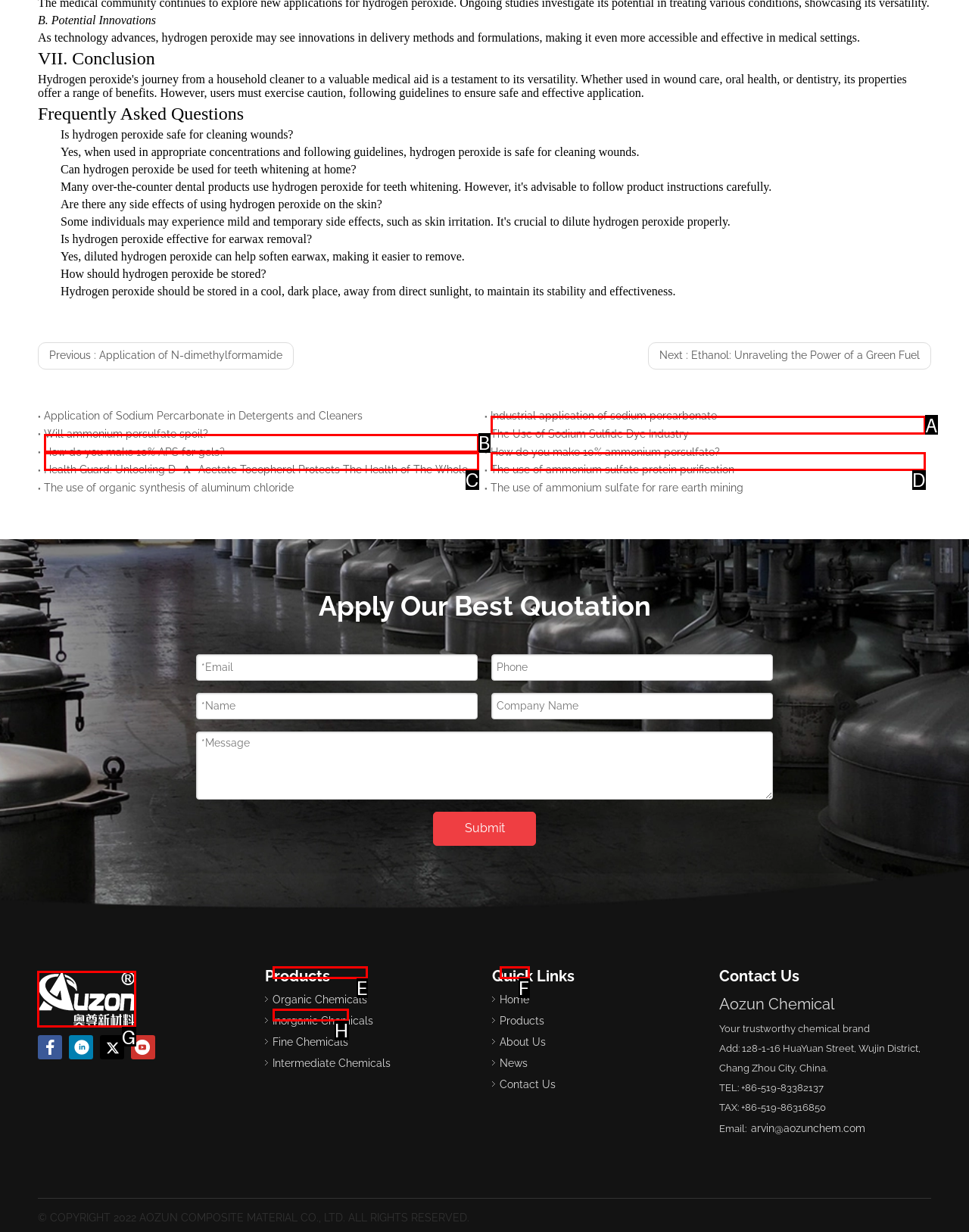Select the UI element that should be clicked to execute the following task: Click the 'LOGO-BOTTOM' link
Provide the letter of the correct choice from the given options.

G